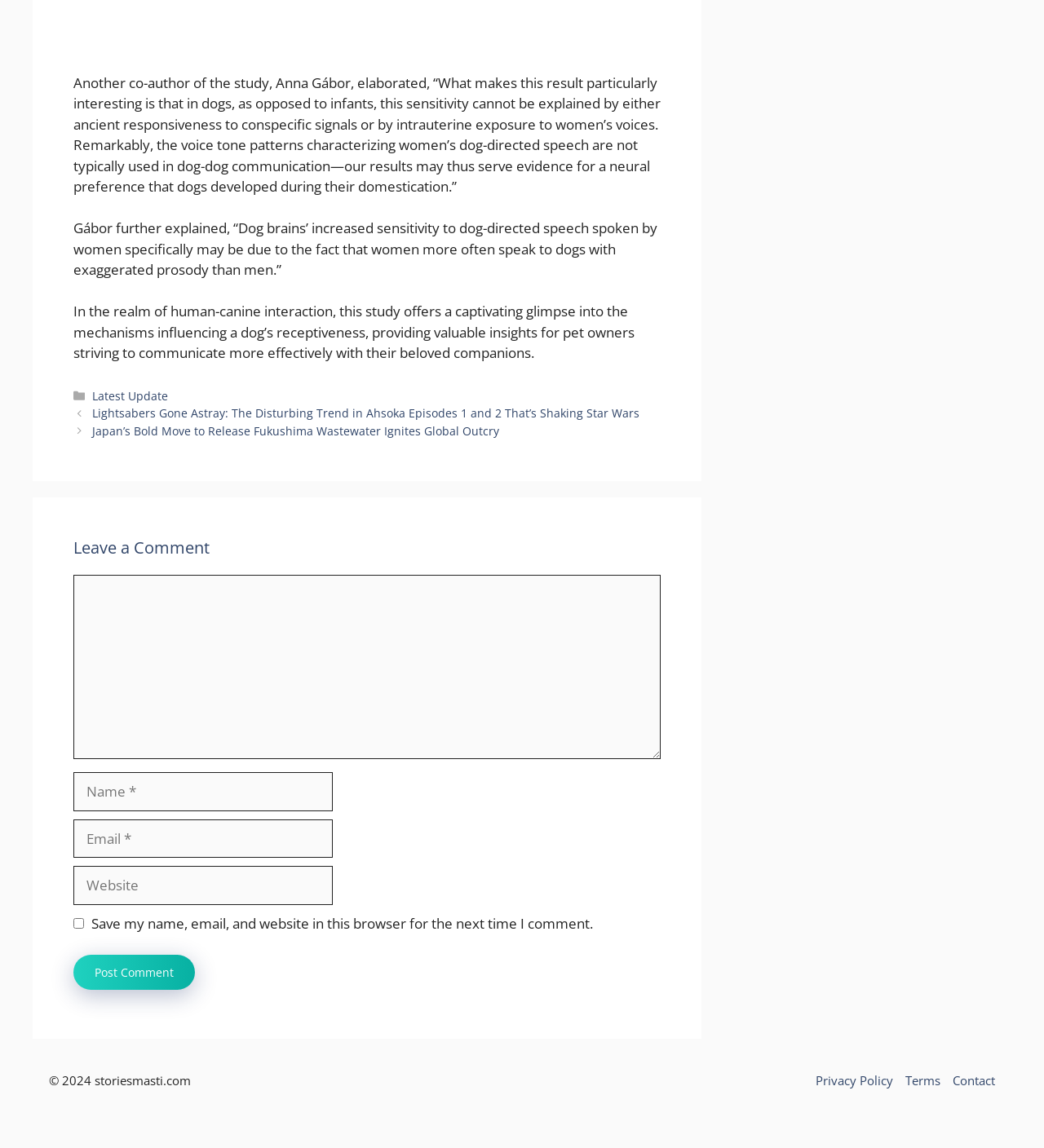Bounding box coordinates are specified in the format (top-left x, top-left y, bottom-right x, bottom-right y). All values are floating point numbers bounded between 0 and 1. Please provide the bounding box coordinate of the region this sentence describes: Contact

[0.912, 0.933, 0.953, 0.949]